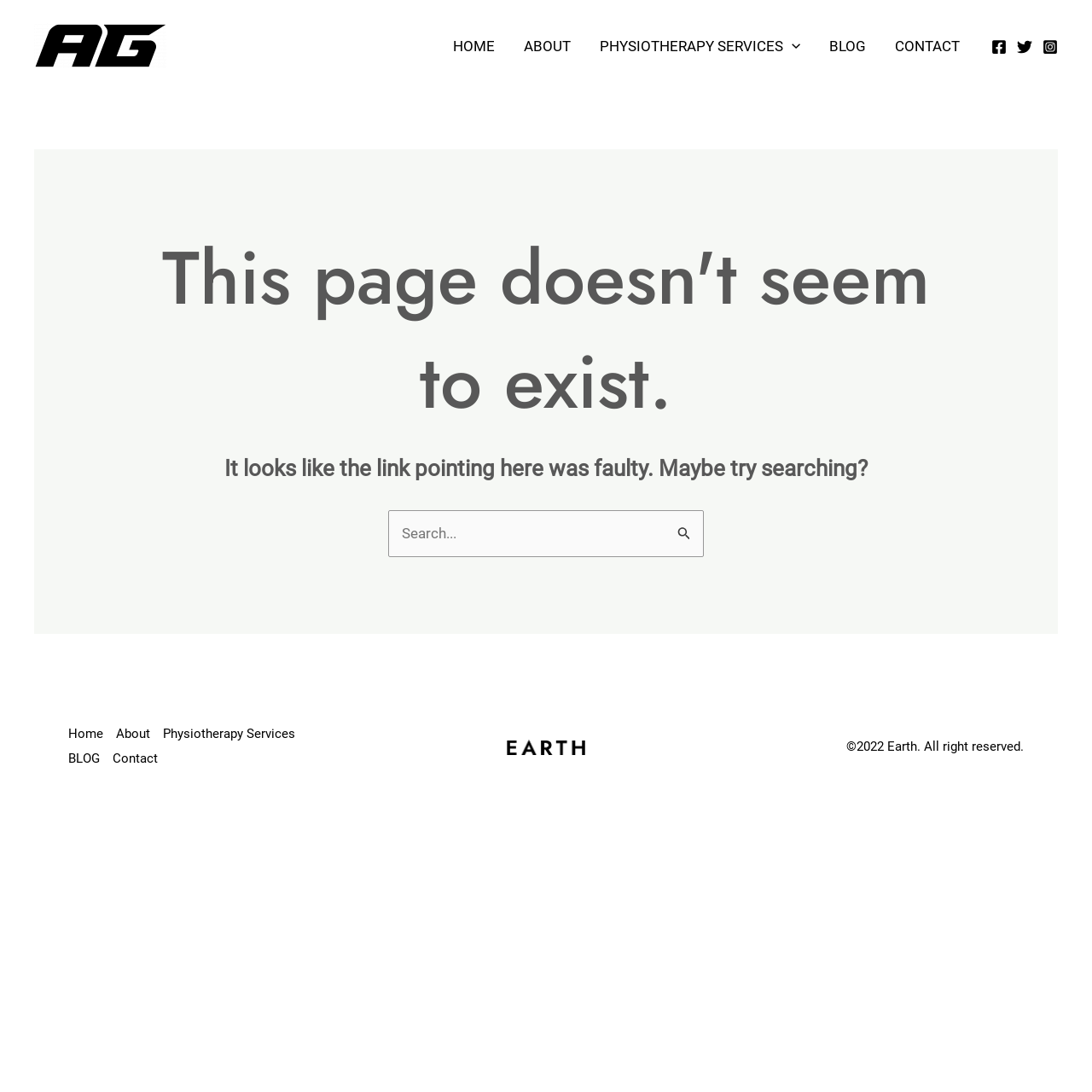Highlight the bounding box coordinates of the region I should click on to meet the following instruction: "Search for something".

[0.355, 0.467, 0.645, 0.51]